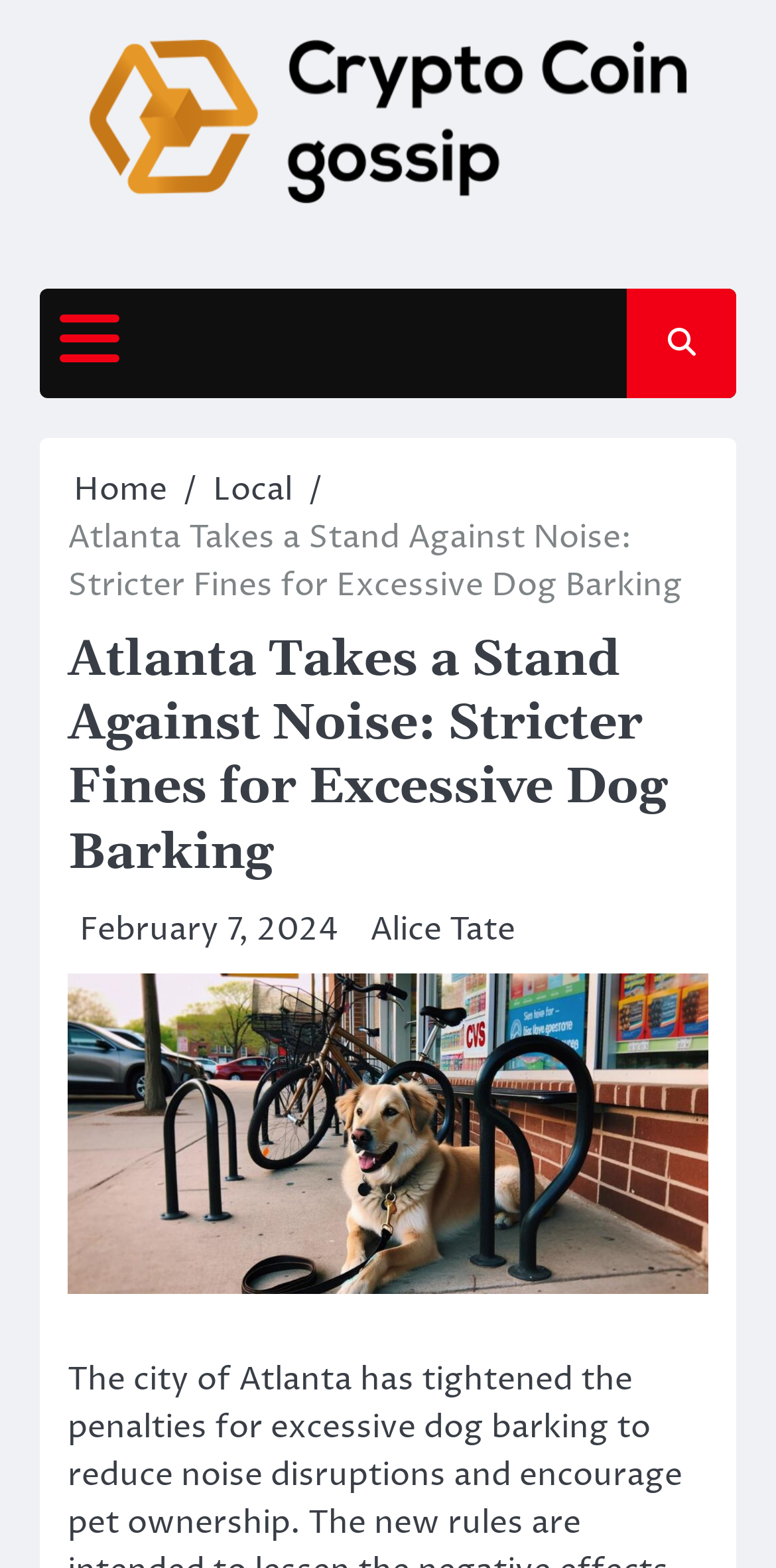Use the details in the image to answer the question thoroughly: 
What is the name of the website?

The name of the website can be found in the top-left corner of the webpage, where it says 'Crypto Coin Gossip' in a link format.